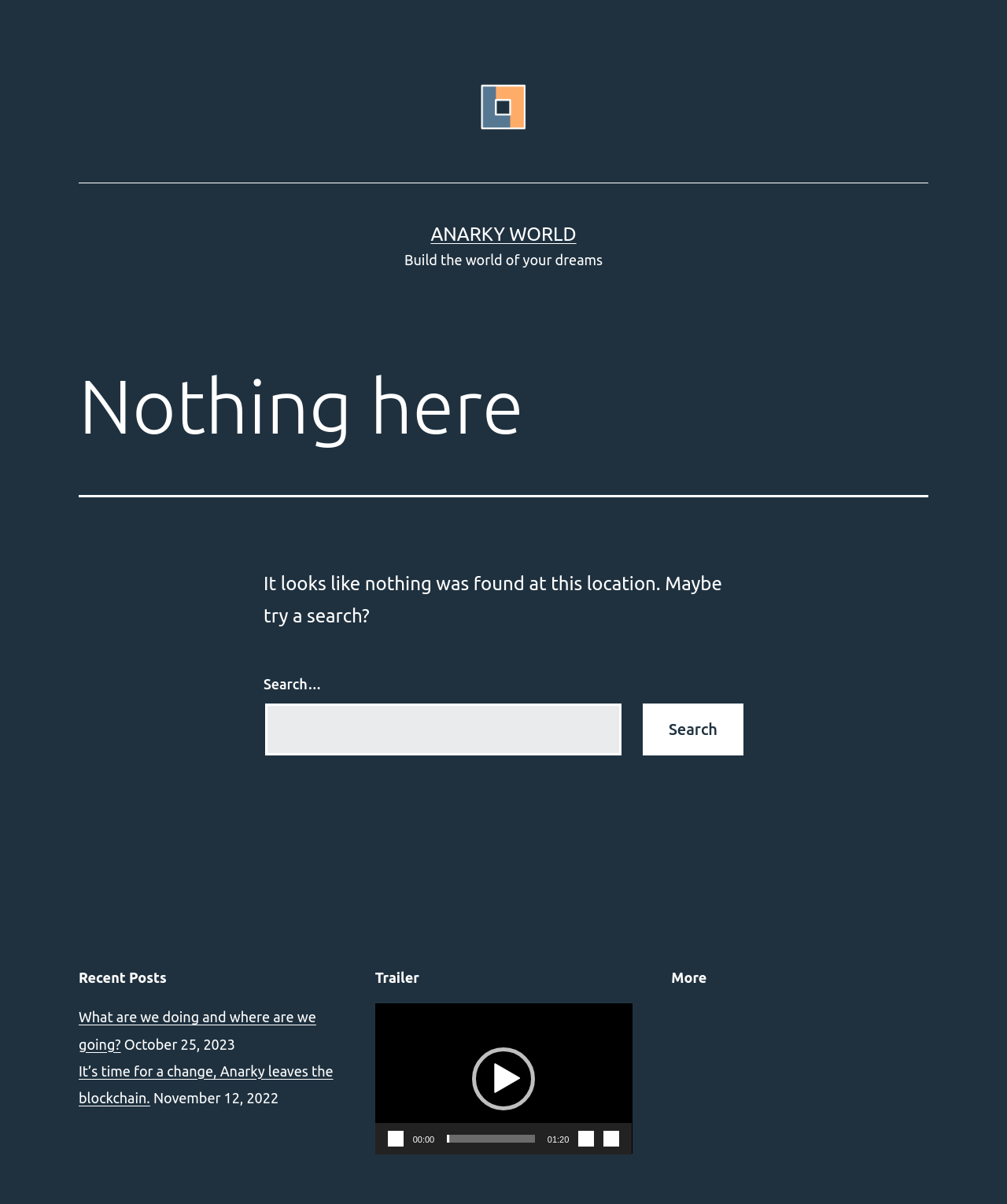Please identify the bounding box coordinates of the clickable element to fulfill the following instruction: "Click the Anarky World logo". The coordinates should be four float numbers between 0 and 1, i.e., [left, top, right, bottom].

[0.461, 0.057, 0.539, 0.122]